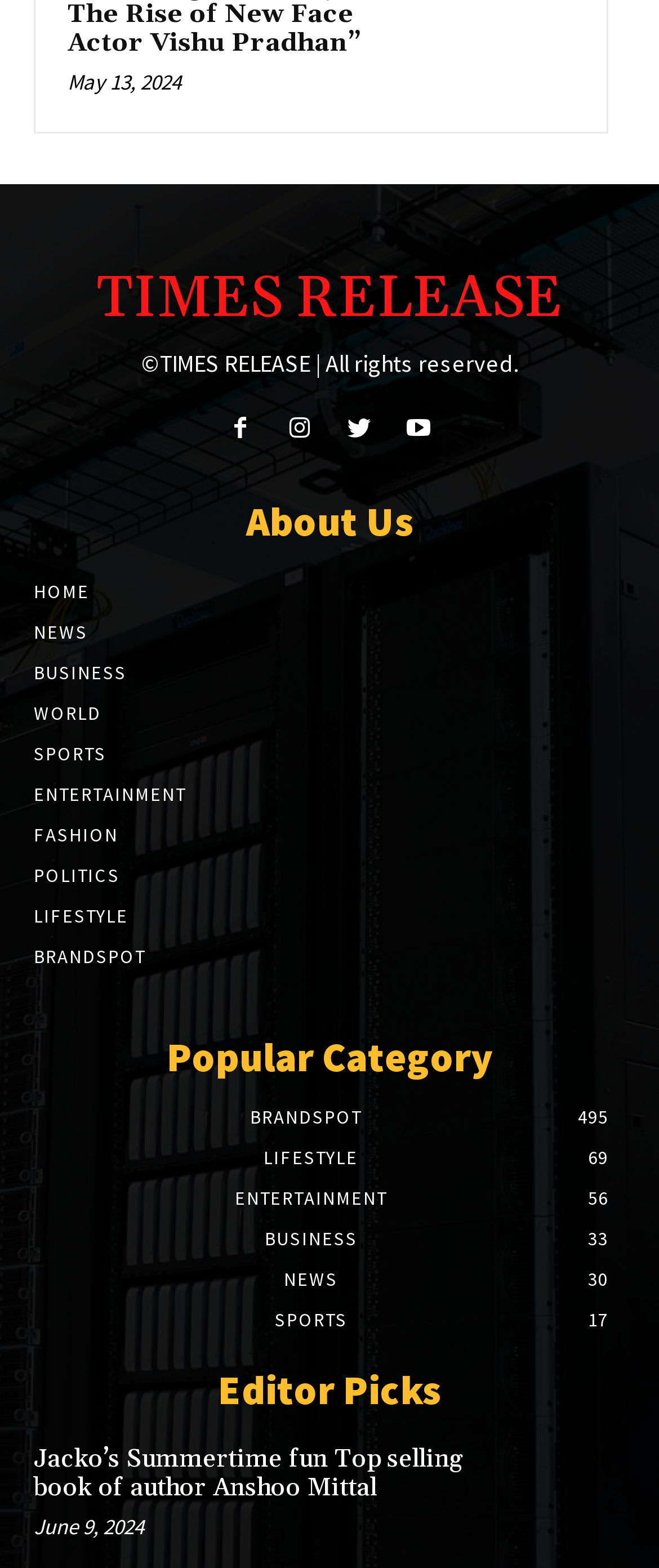Identify the bounding box coordinates for the element that needs to be clicked to fulfill this instruction: "Read about ENTERTAINMENT". Provide the coordinates in the format of four float numbers between 0 and 1: [left, top, right, bottom].

[0.051, 0.474, 0.162, 0.489]